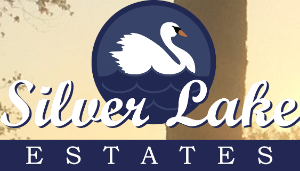Depict the image with a detailed narrative.

The image showcases the logo of "Silver Lake Estates," featuring a serene scene that includes a graceful white swan gliding on water. The logo is framed within a circular design with a navy blue background, evoking a tranquil lakeside atmosphere. Below the circular emblem, the name "Silver Lake" is prominently displayed in elegant cursive, paired with the word "ESTATES" in a bold and stable font. This logo captures the essence of the natural beauty and community spirit associated with Silver Lake Estates, inviting residents and visitors to explore the amenities and offerings of this picturesque location.